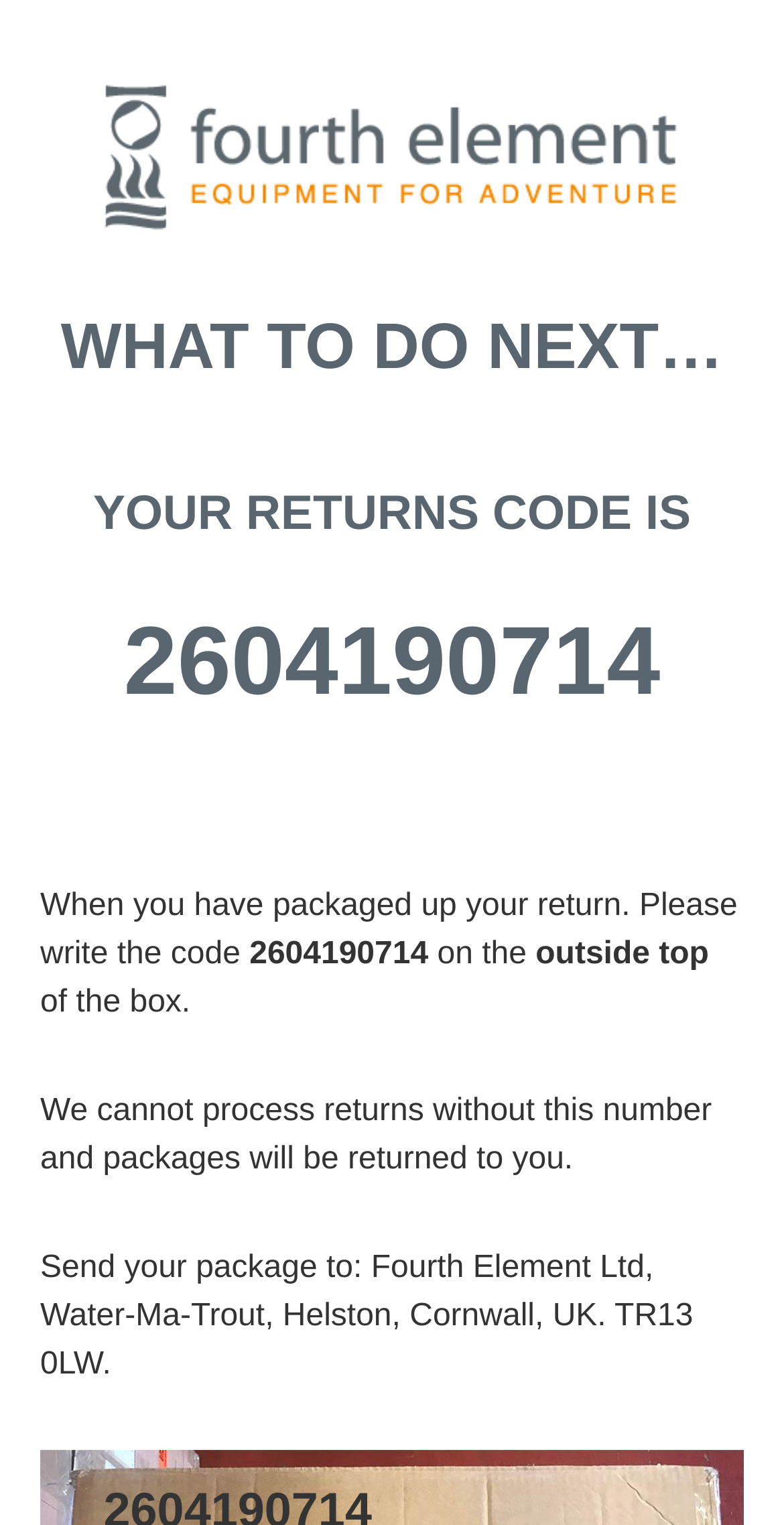Where should I send my return package?
Craft a detailed and extensive response to the question.

According to the instruction, I should send my package to the address mentioned in the text 'Send your package to: Fourth Element Ltd, Water-Ma-Trout, Helston, Cornwall, UK. TR13 0LW'.